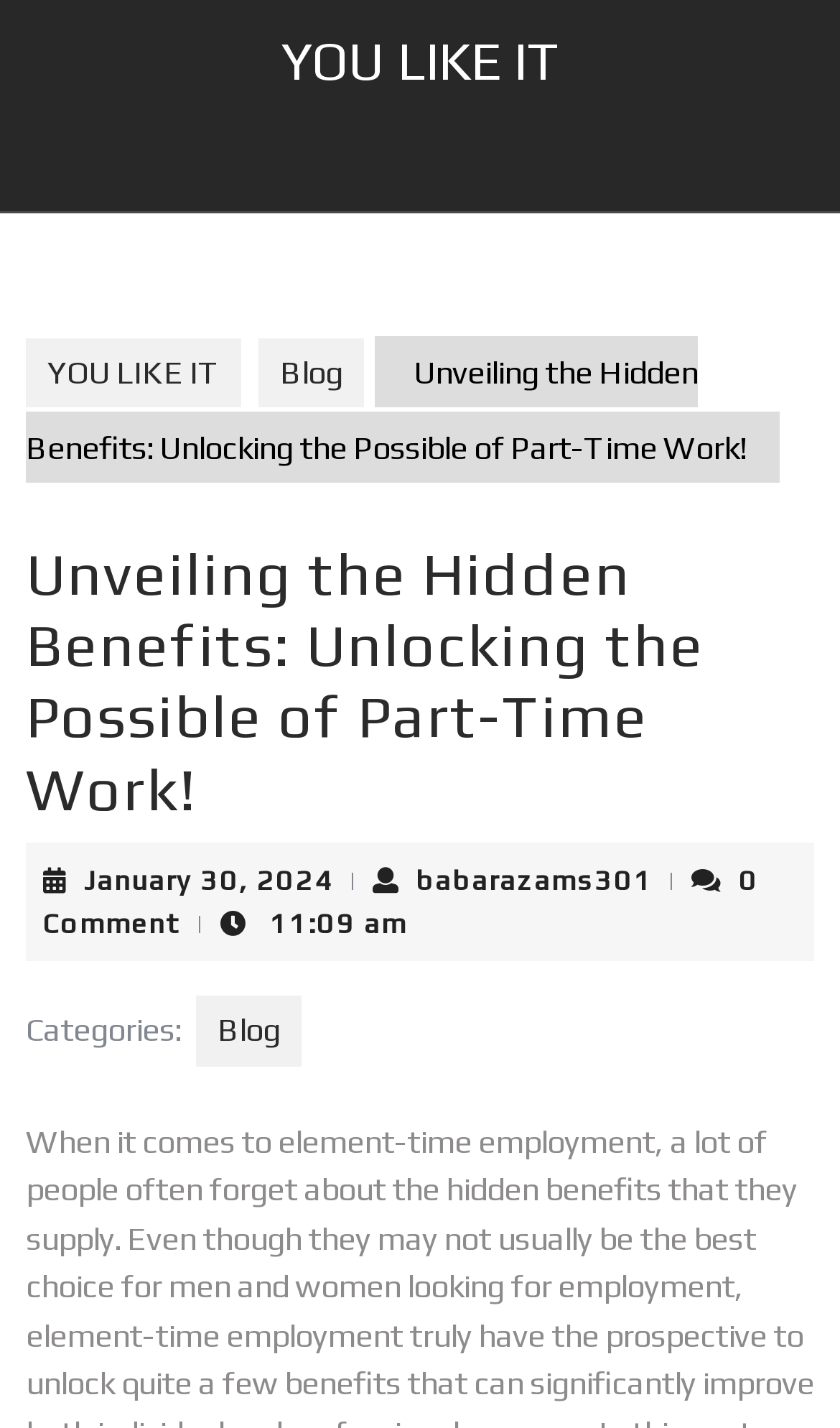Construct a comprehensive caption that outlines the webpage's structure and content.

The webpage appears to be a blog post titled "Unveiling the Hidden Benefits: Unlocking the Possible of Part-Time Work!" with the website's name "YOU LIKE IT" displayed prominently at the top. There are two instances of the website's name, one at the top-left corner and another at the top-center of the page.

Below the title, there is a section with the post's metadata, including the date "January 30, 2024", the author's name "babarazams301", and the number of comments "0 Comment". This section is divided by vertical lines, with the date and author's name on the left and the comment count on the right.

To the right of the metadata section, there is a link to the "Blog" category. This link is repeated again at the top-center of the page, alongside the website's name.

The main content of the blog post is not explicitly described in the accessibility tree, but it likely follows the metadata section. The categories section is located at the bottom-left of the page, with a link to the "Blog" category.

There are no images mentioned in the accessibility tree, but it's possible that they may be present in the main content of the blog post. Overall, the webpage appears to be a standard blog post layout with a clear title, metadata, and categorization.